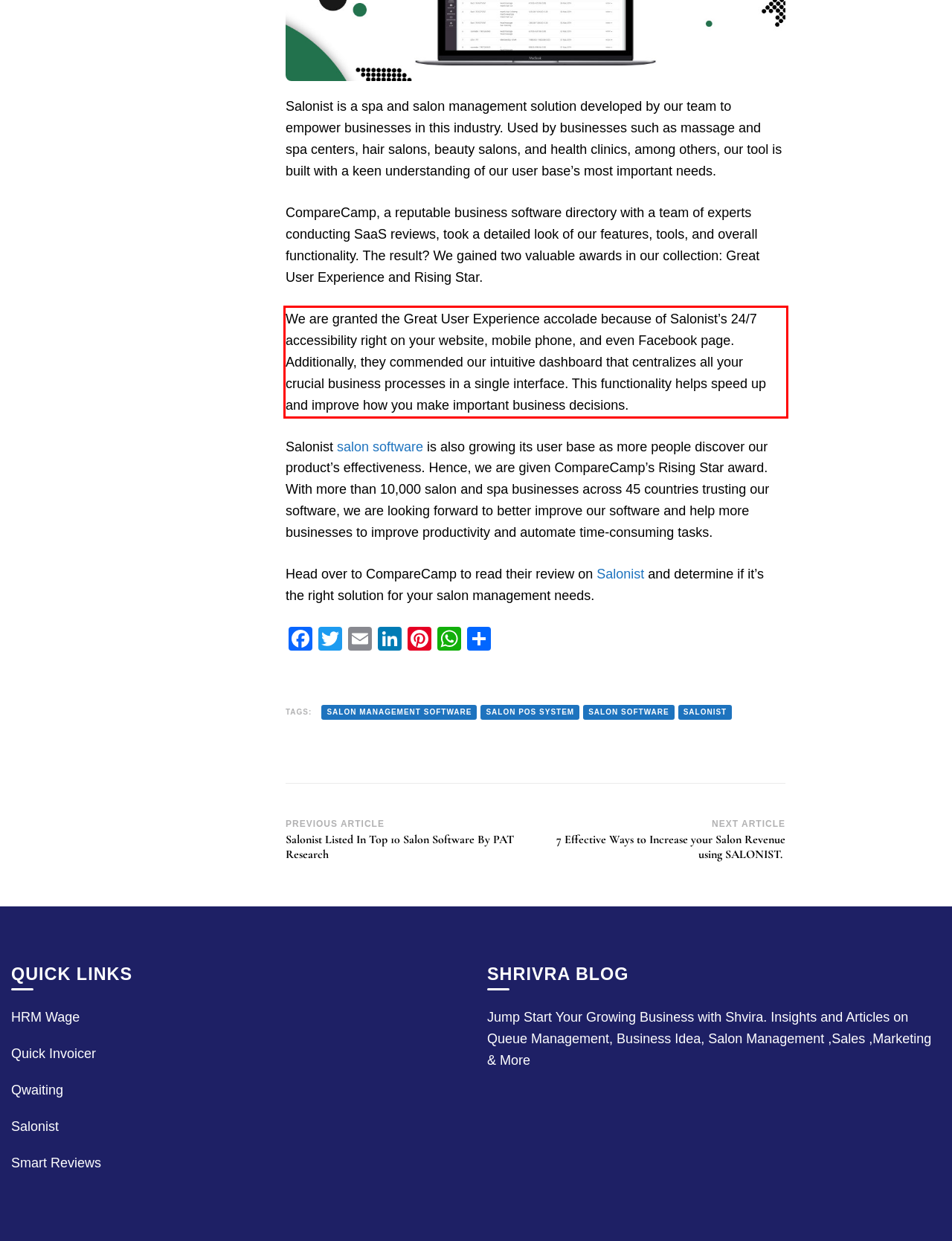Observe the screenshot of the webpage, locate the red bounding box, and extract the text content within it.

We are granted the Great User Experience accolade because of Salonist’s 24/7 accessibility right on your website, mobile phone, and even Facebook page. Additionally, they commended our intuitive dashboard that centralizes all your crucial business processes in a single interface. This functionality helps speed up and improve how you make important business decisions.